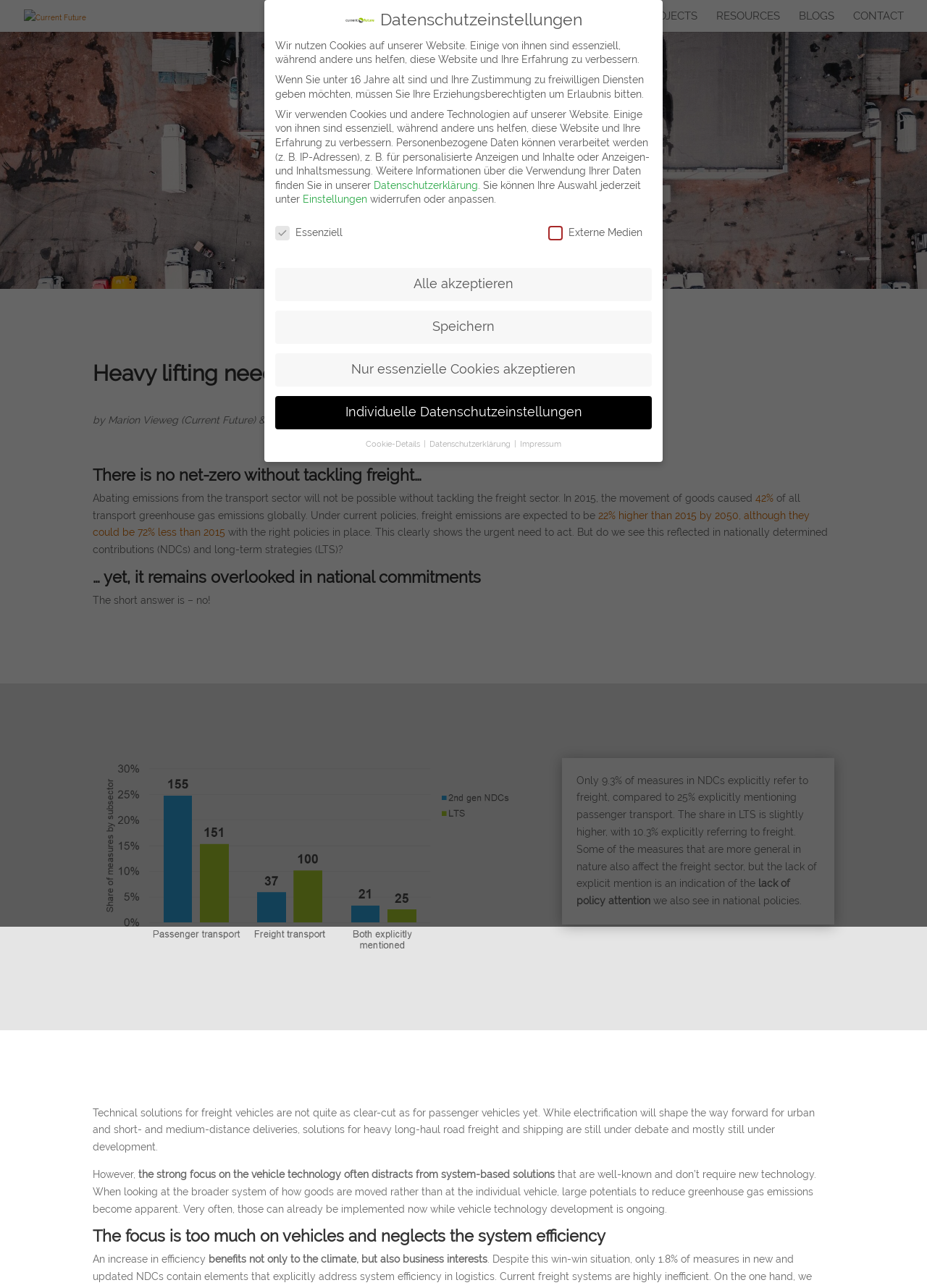What is the focus of the article besides vehicle technology?
Look at the image and answer the question using a single word or phrase.

System-based solutions